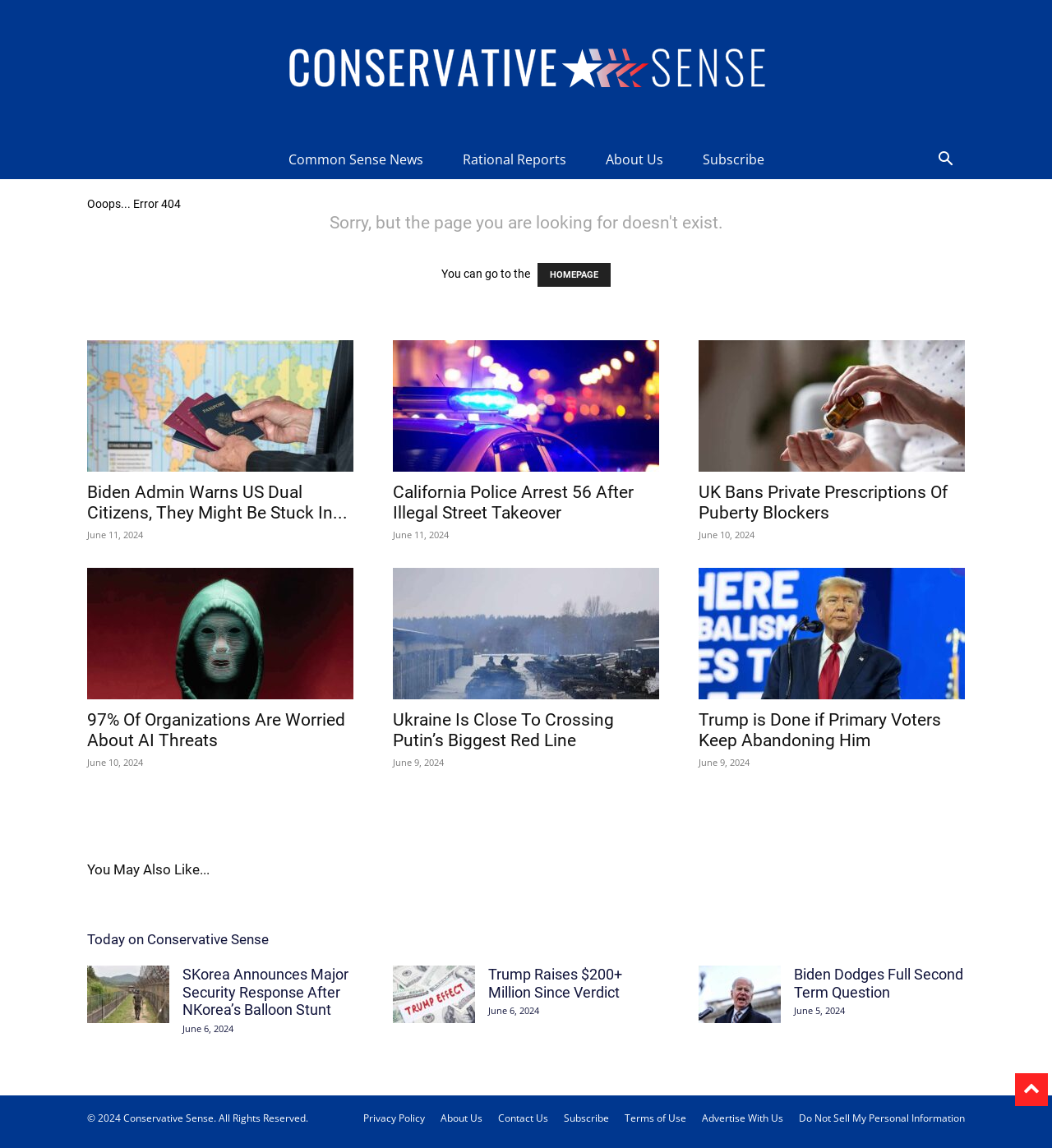Using the details in the image, give a detailed response to the question below:
What is the date of the news article 'Biden Admin Warns US Dual Citizens, They Might Be Stuck In Ukraine'?

The date of the news article 'Biden Admin Warns US Dual Citizens, They Might Be Stuck In Ukraine' is displayed as a static text element with the text 'June 11, 2024' below the article heading.